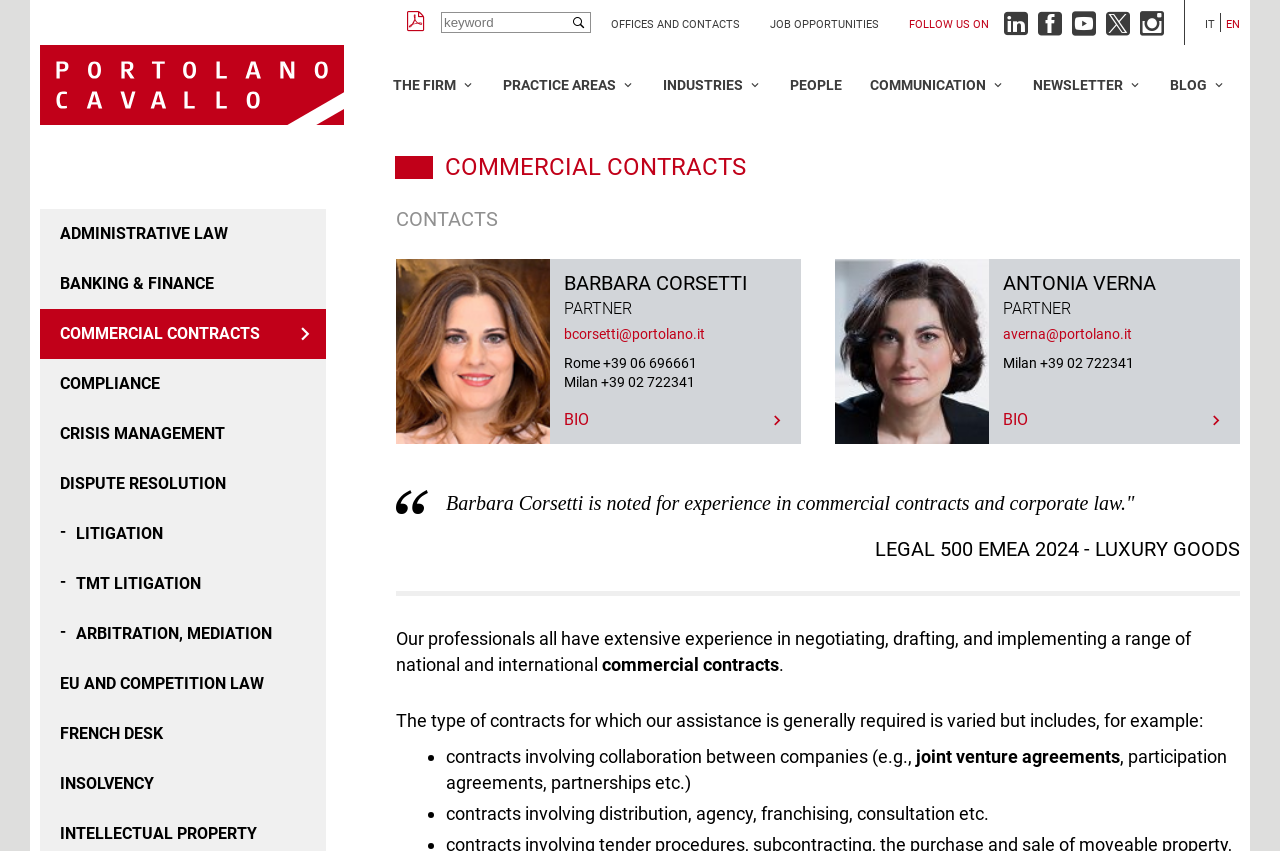Give the bounding box coordinates for the element described by: "Communication".

[0.669, 0.075, 0.796, 0.125]